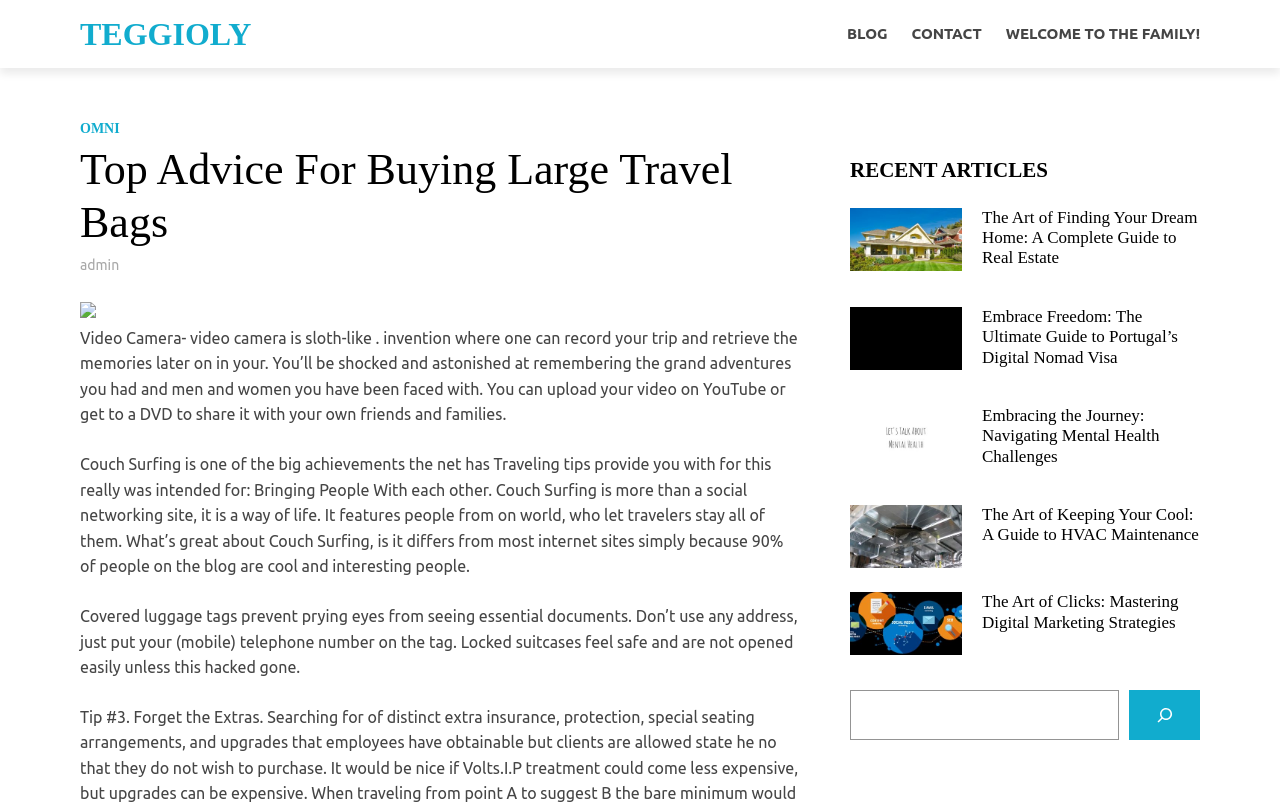Identify the bounding box coordinates for the element you need to click to achieve the following task: "Click on the 'Embrace Freedom: The Ultimate Guide to Portugal’s Digital Nomad Visa' article". Provide the bounding box coordinates as four float numbers between 0 and 1, in the form [left, top, right, bottom].

[0.664, 0.381, 0.752, 0.459]